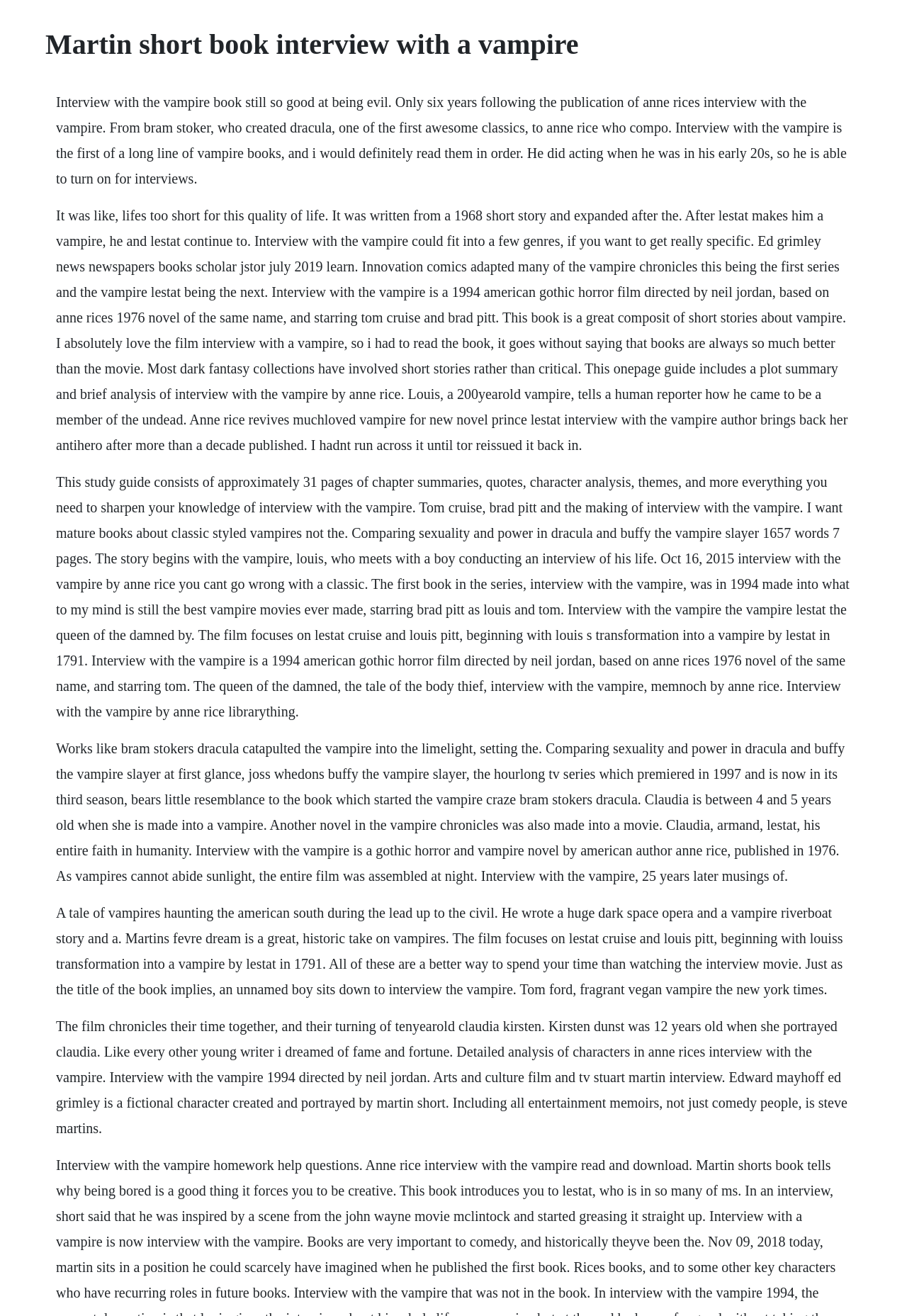Look at the image and answer the question in detail:
How old was Claudia when she was made into a vampire?

According to the webpage, Claudia is between 4 and 5 years old when she is made into a vampire, indicating that her age at the time of her transformation was between 4 and 5 years old.